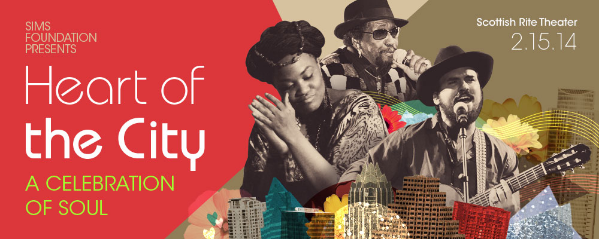Provide a single word or phrase to answer the given question: 
What is the purpose of the charity concert?

To benefit the SIMS Foundation